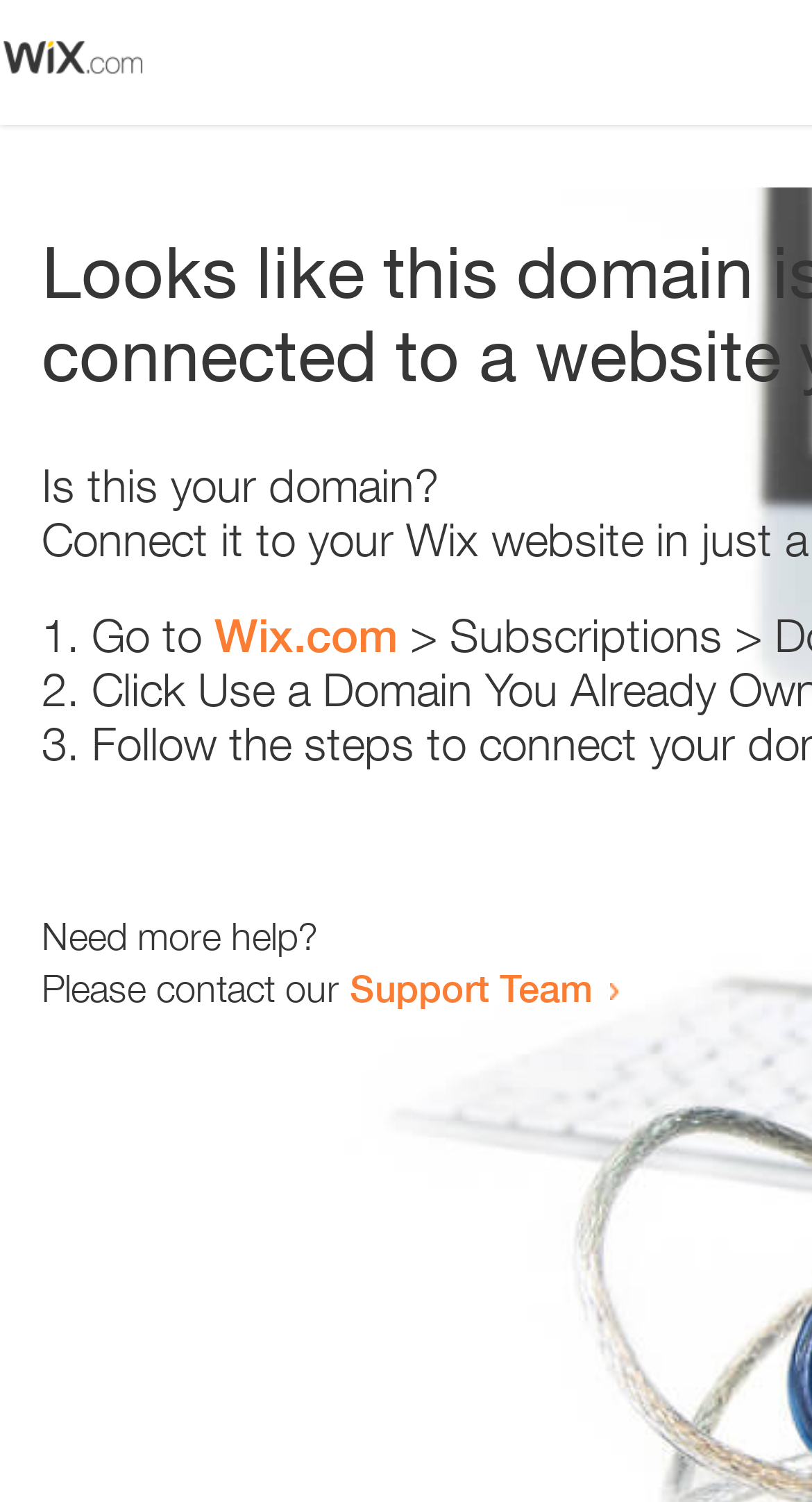How many list items are there?
Using the visual information, reply with a single word or short phrase.

3